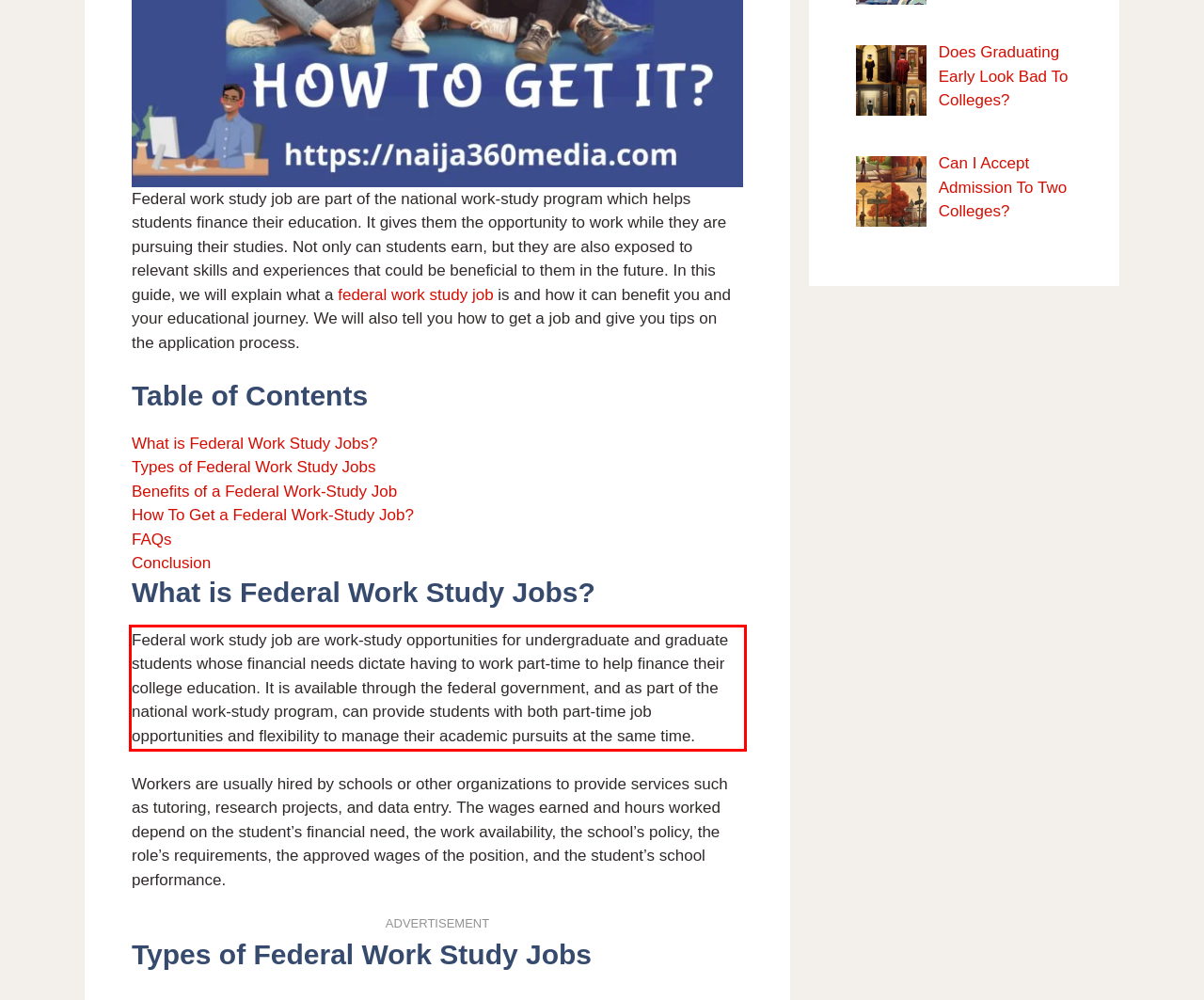You have a screenshot with a red rectangle around a UI element. Recognize and extract the text within this red bounding box using OCR.

Federal work study job are work-study opportunities for undergraduate and graduate students whose financial needs dictate having to work part-time to help finance their college education. It is available through the federal government, and as part of the national work-study program, can provide students with both part-time job opportunities and flexibility to manage their academic pursuits at the same time.